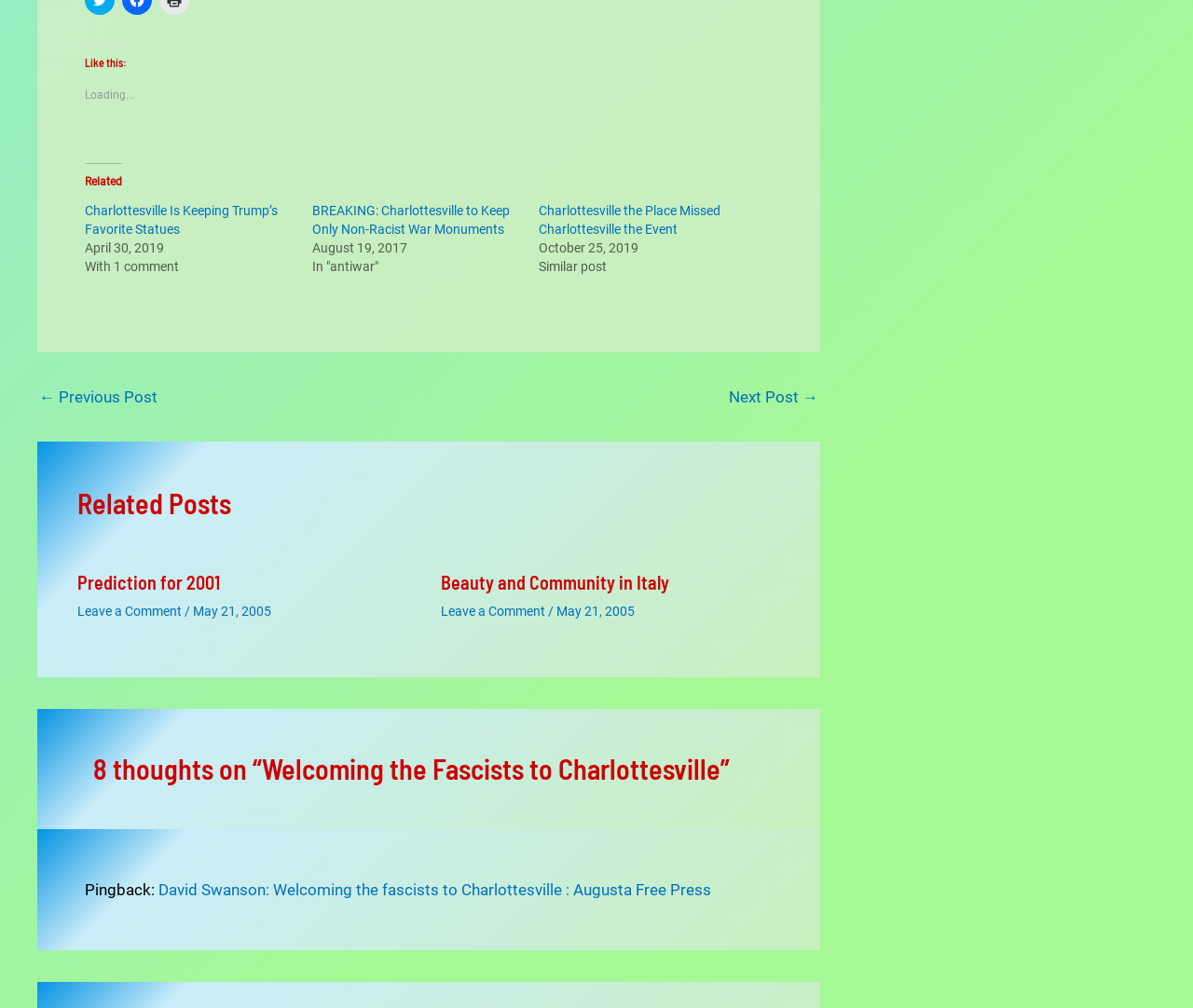Determine the bounding box coordinates of the region I should click to achieve the following instruction: "Visit 'David Swanson: Welcoming the fascists to Charlottesville : Augusta Free Press'". Ensure the bounding box coordinates are four float numbers between 0 and 1, i.e., [left, top, right, bottom].

[0.133, 0.873, 0.596, 0.892]